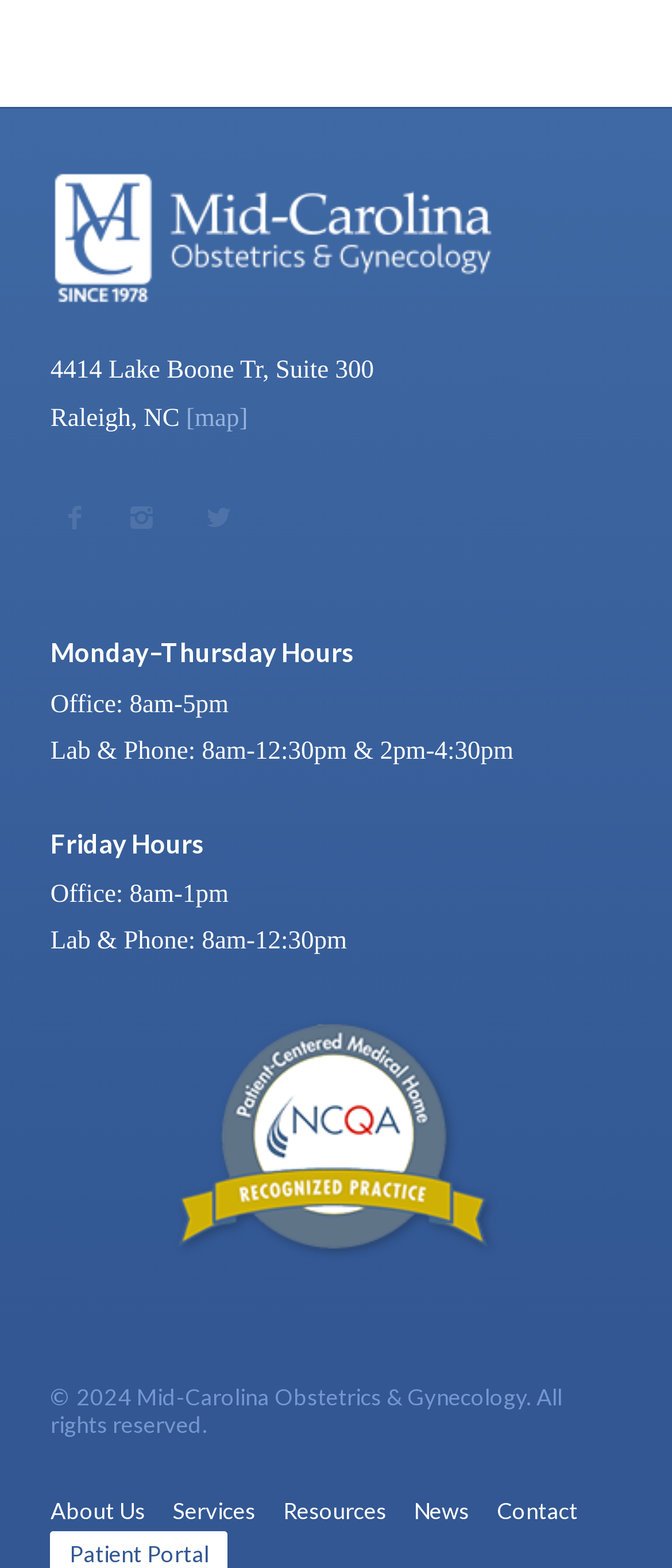Respond with a single word or phrase for the following question: 
What is the name of the recognized practice?

NCQA Recognized Practice